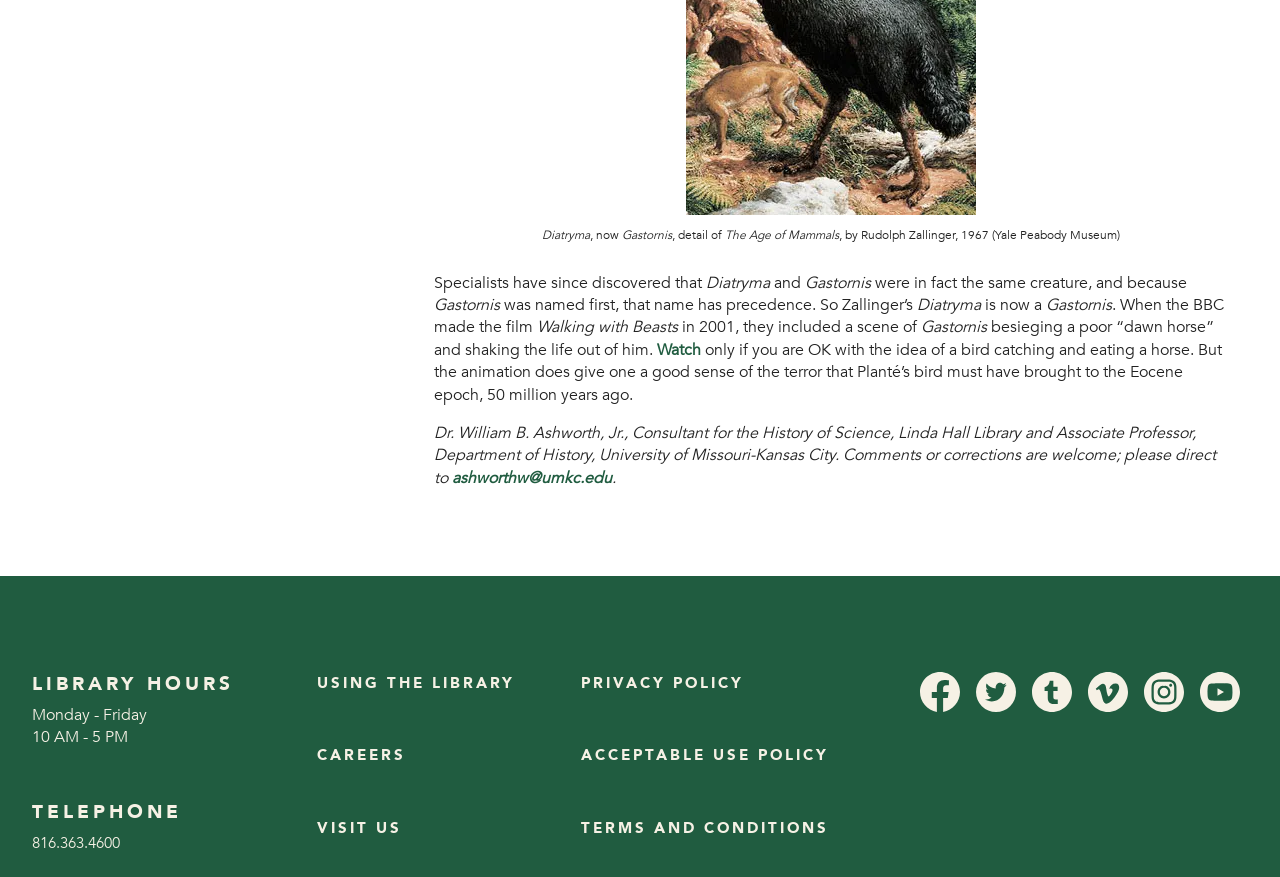Locate the bounding box of the UI element described by: "Watch" in the given webpage screenshot.

[0.513, 0.252, 0.548, 0.277]